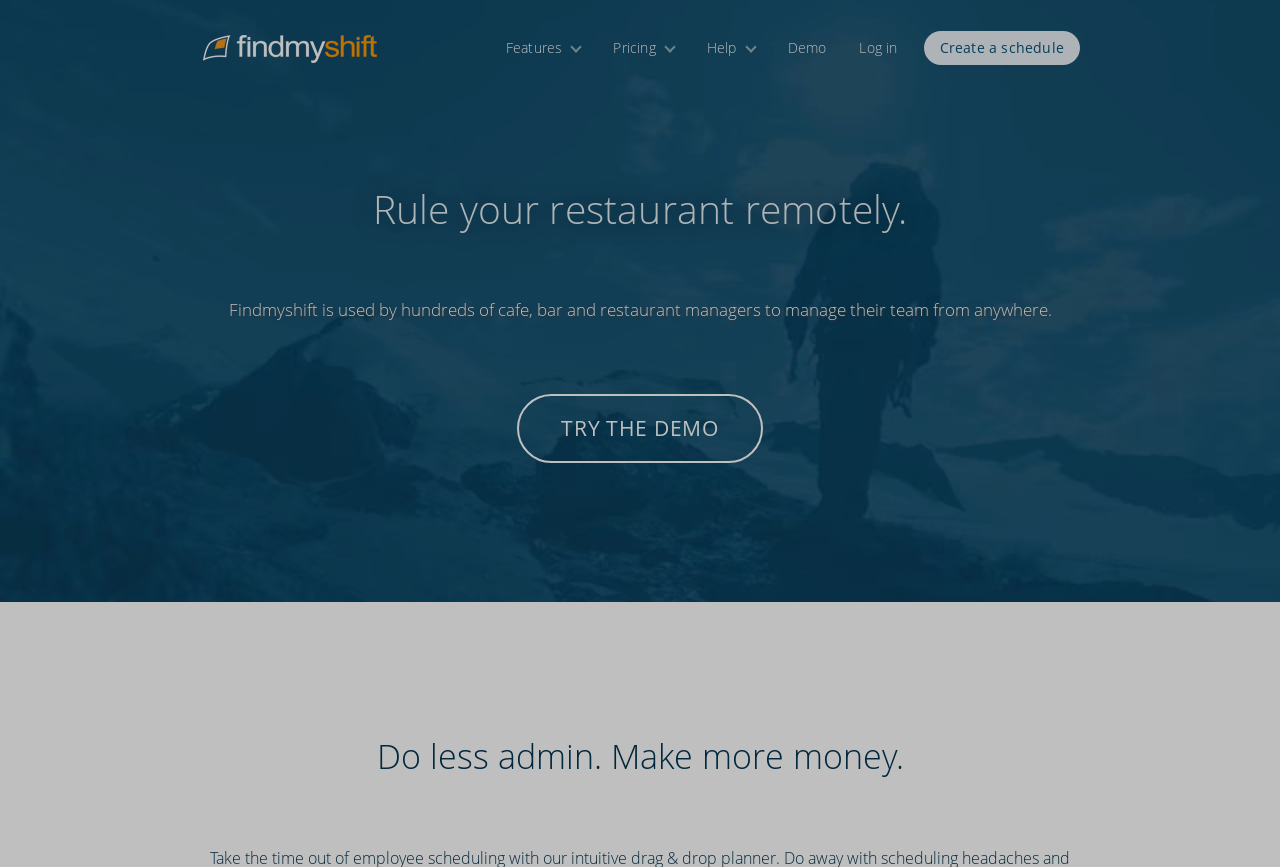Respond to the following query with just one word or a short phrase: 
What is the purpose of the 'Create a schedule' link?

To create a schedule